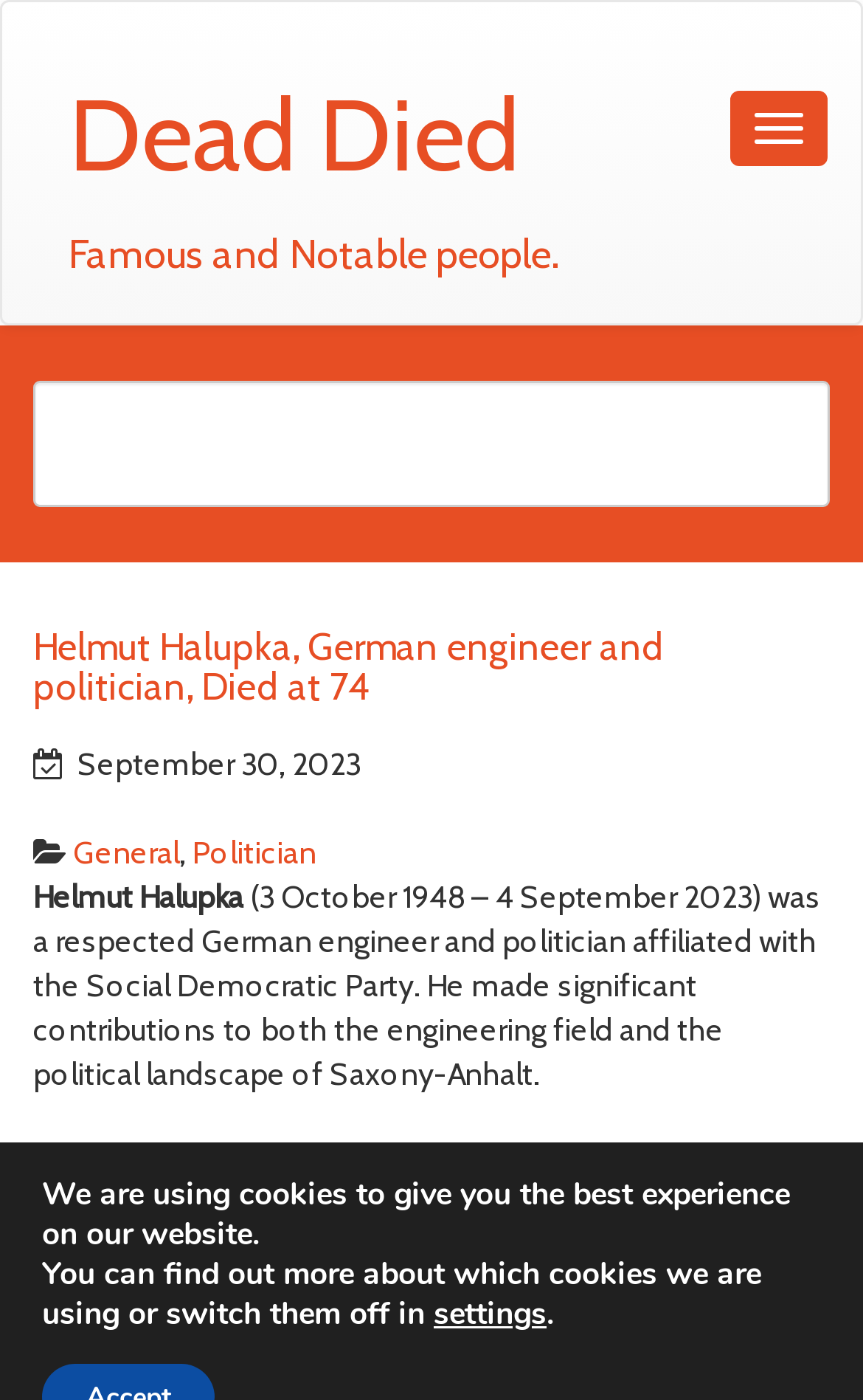What was Helmut Halupka's profession?
Please provide a single word or phrase as the answer based on the screenshot.

Engineer and politician